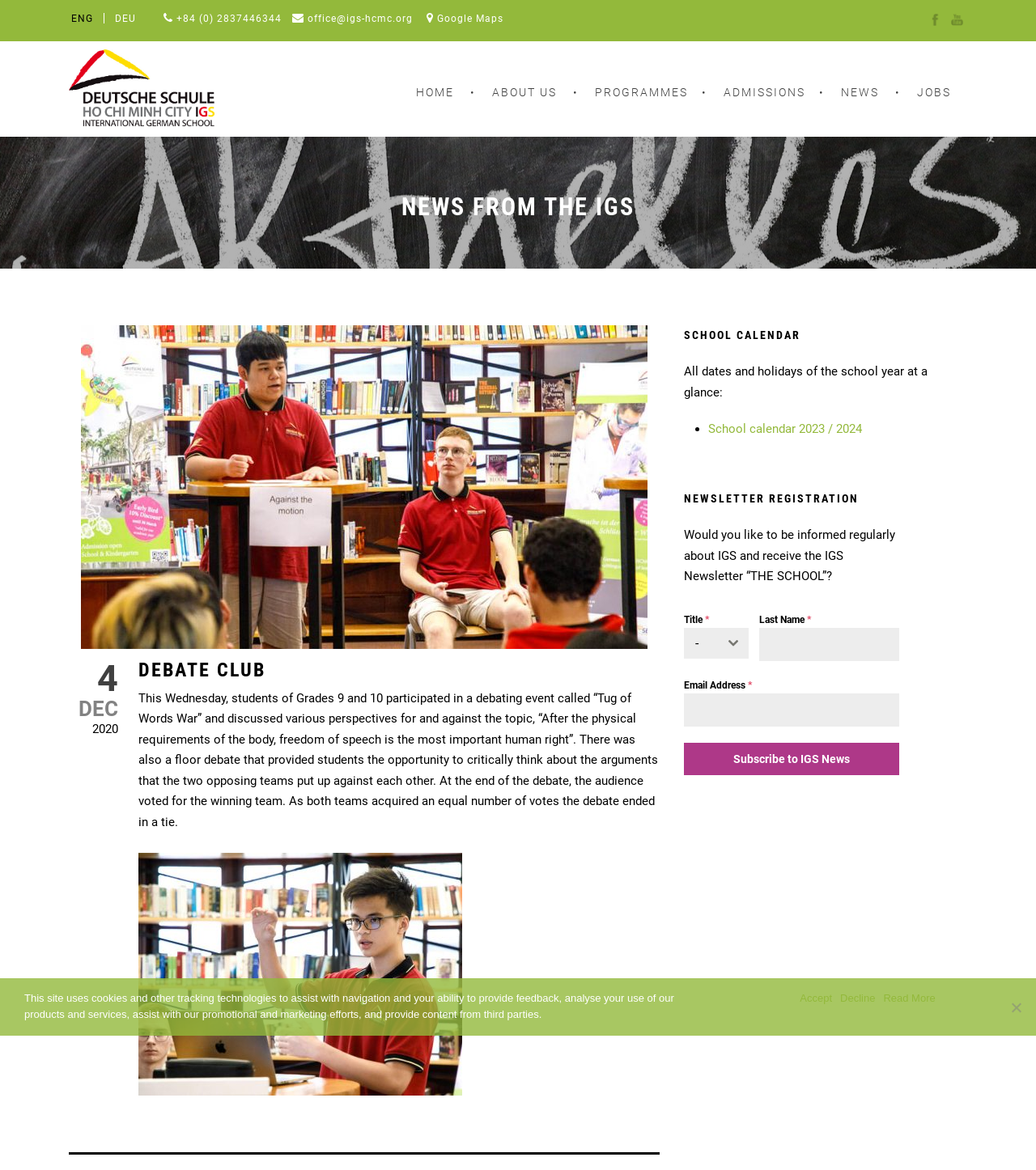Describe all significant elements and features of the webpage.

The webpage is about the Debate Club of the International German School Ho Chi Minh City. At the top left corner, there is a logo of the school, and next to it, there are links to switch between English and German languages. Below the logo, there are contact information links, including phone number, email, and Google Maps. On the top right corner, there are social media links to Facebook and Youtube.

The main navigation menu is located below the contact information, with links to Home, About Us, Programmes, Admissions, News, and Jobs. 

The main content of the page is divided into three sections. The first section is about news from the IGS, with a heading "NEWS FROM THE IGS" and an article about a debating event called "Tug of Words War" where students of Grades 9 and 10 participated. The article includes a brief summary of the event and a link to read more.

The second section is about the school calendar, with a heading "SCHOOL CALENDAR" and a brief description. There is a link to the school calendar for 2023/2024.

The third section is about newsletter registration, with a heading "NEWSLETTER REGISTRATION" and a brief description. There is a form to fill in with title, last name, and email address to subscribe to the IGS newsletter.

At the bottom of the page, there is a cookie notice dialog with information about the use of cookies and tracking technologies on the site, and options to accept, decline, or read more.